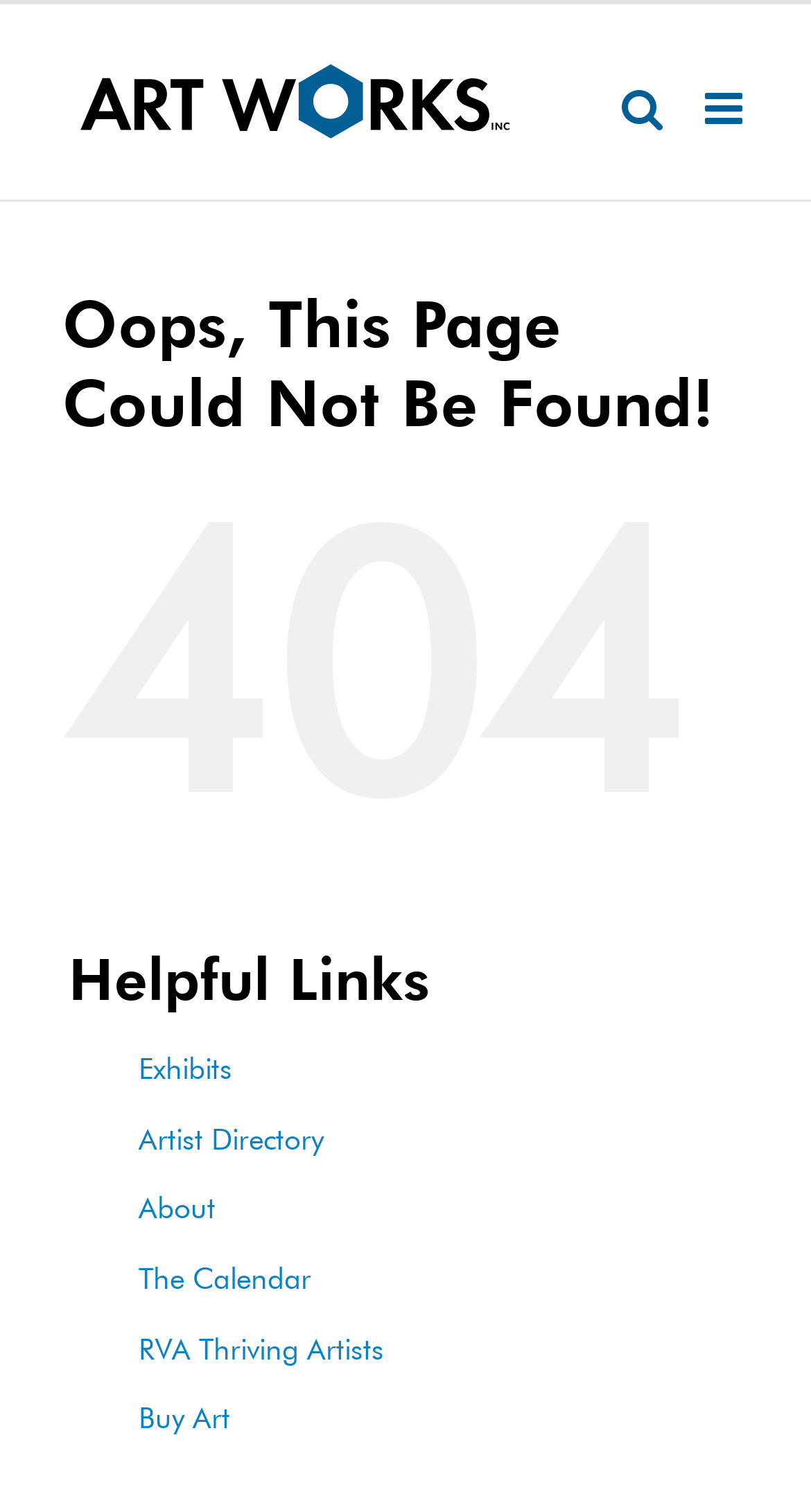What is the logo of this website?
From the details in the image, provide a complete and detailed answer to the question.

I found the logo by looking at the image element at the top of the page, which is described as 'ART WORKS Logo'. This is likely the logo of the website.